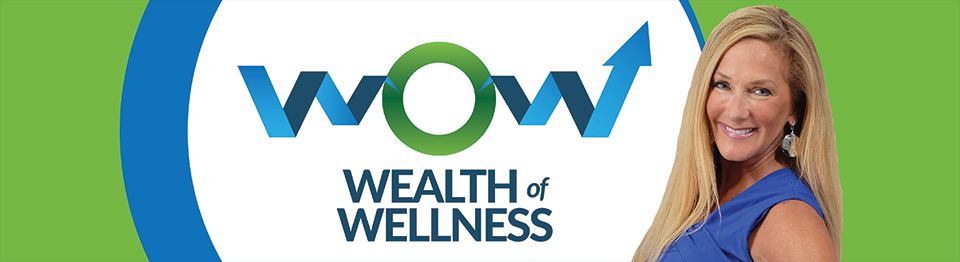What is the color of the woman's top?
Refer to the image and give a detailed answer to the question.

The caption describes the woman as dressed in a stylish blue top, which indicates that the color of her top is blue.